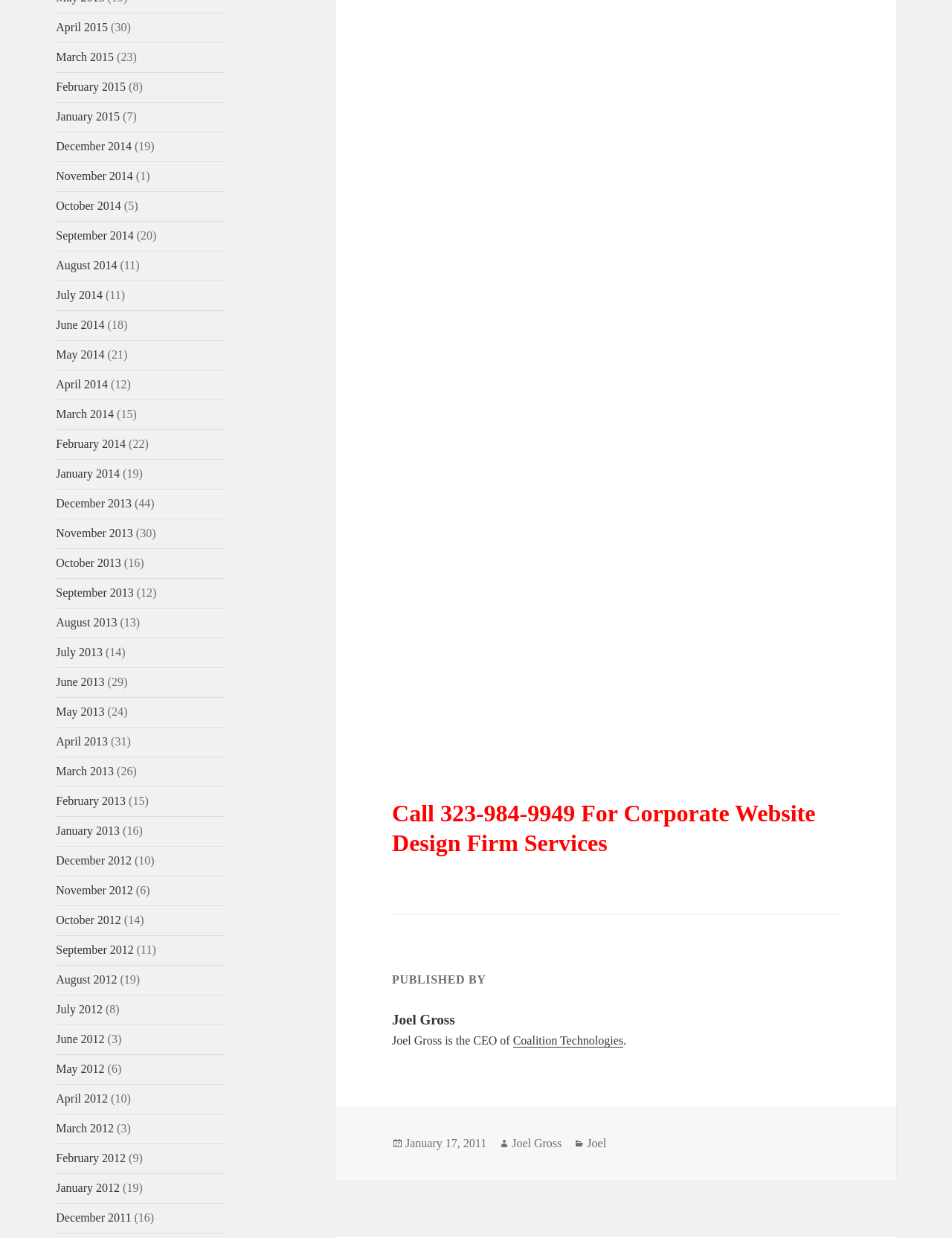Locate the bounding box coordinates of the area that needs to be clicked to fulfill the following instruction: "View April 2015". The coordinates should be in the format of four float numbers between 0 and 1, namely [left, top, right, bottom].

[0.059, 0.017, 0.113, 0.027]